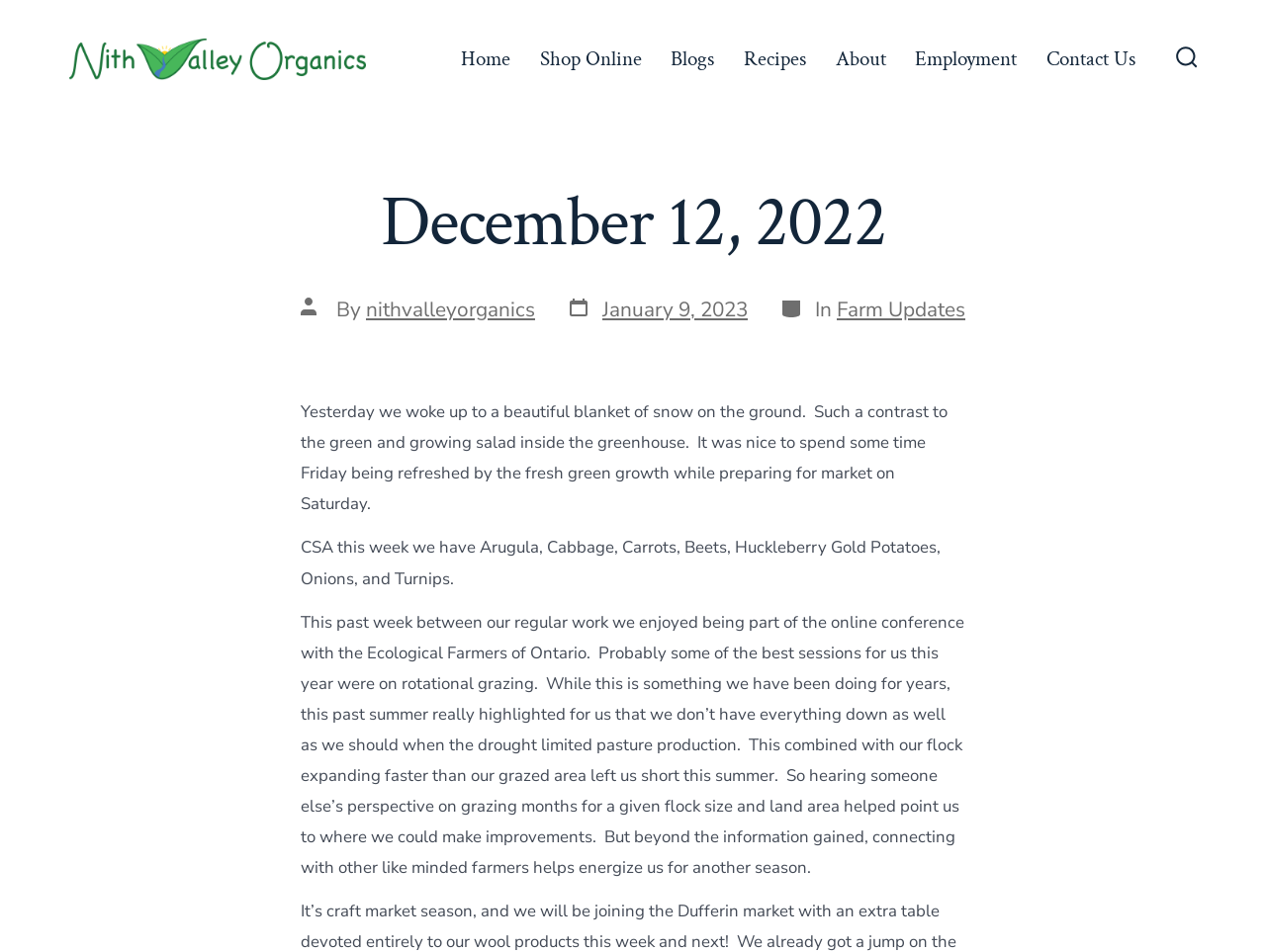Provide a brief response to the question below using a single word or phrase: 
What is the name of the author of the post?

nithvalleyorganics